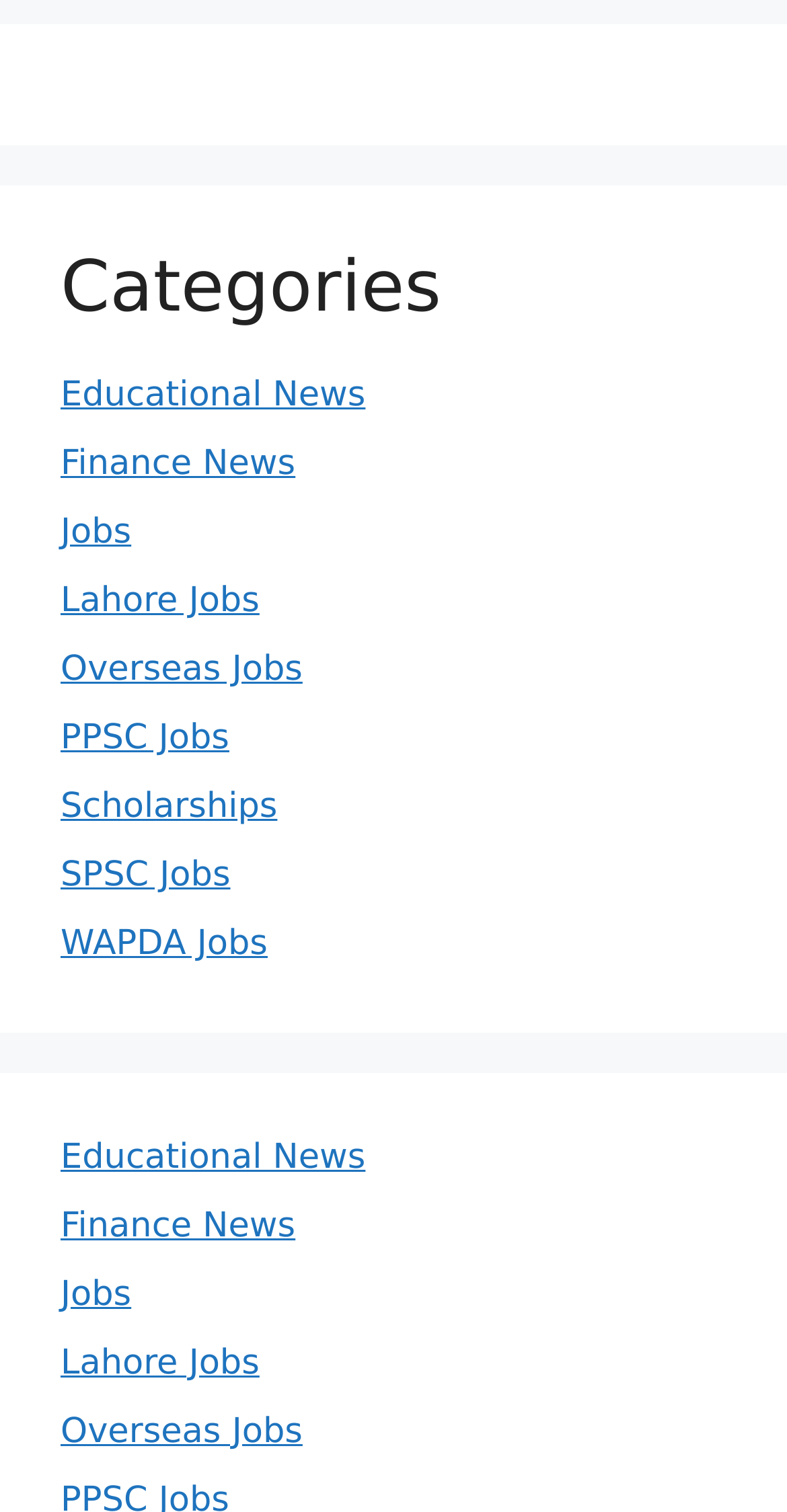Please provide a one-word or phrase answer to the question: 
How many links are there in total?

13